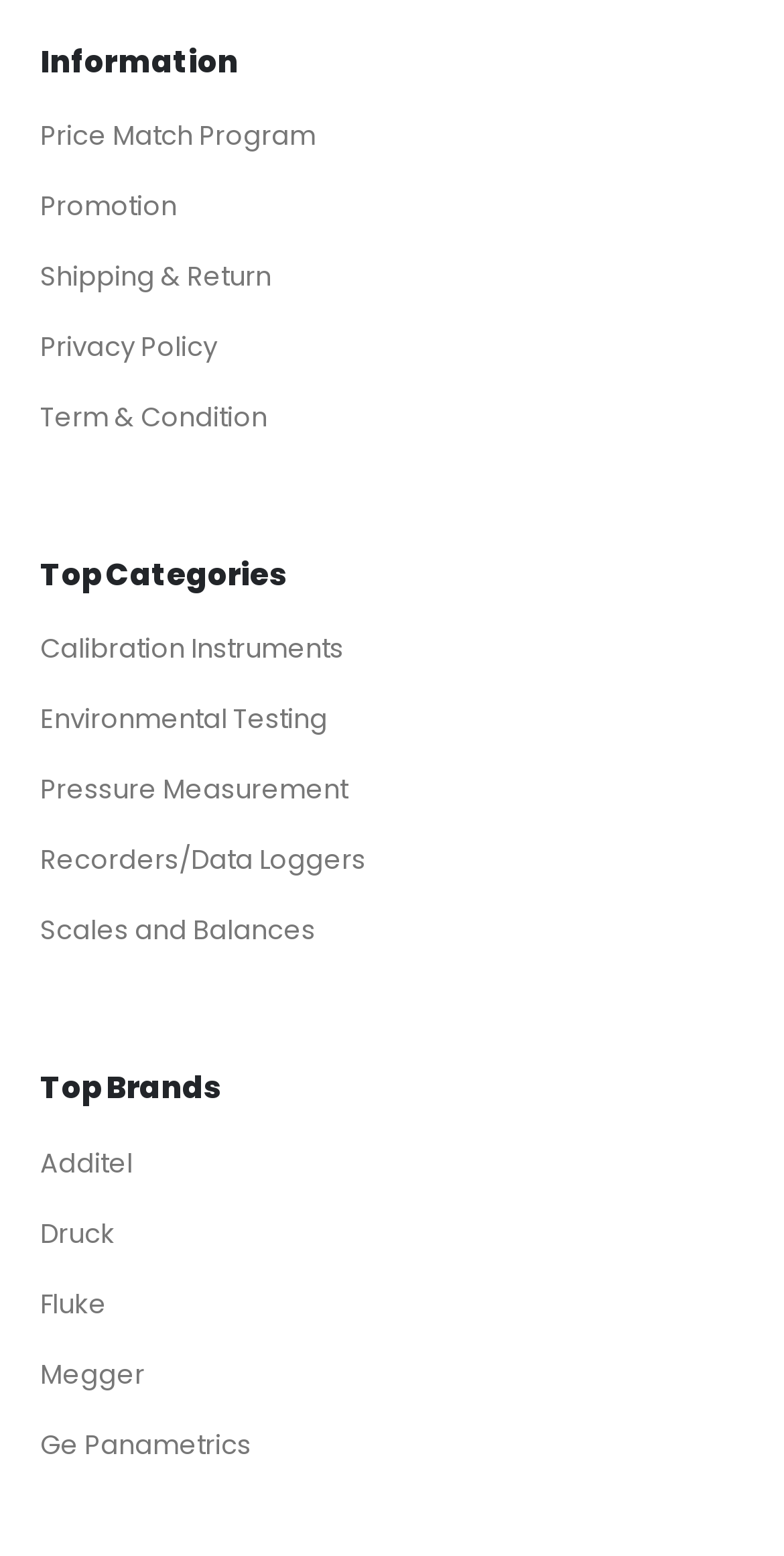What is the last category listed?
Based on the image, answer the question with as much detail as possible.

The webpage has a section titled 'Top Categories' which lists several categories. The last category listed is 'Scales and Balances'.